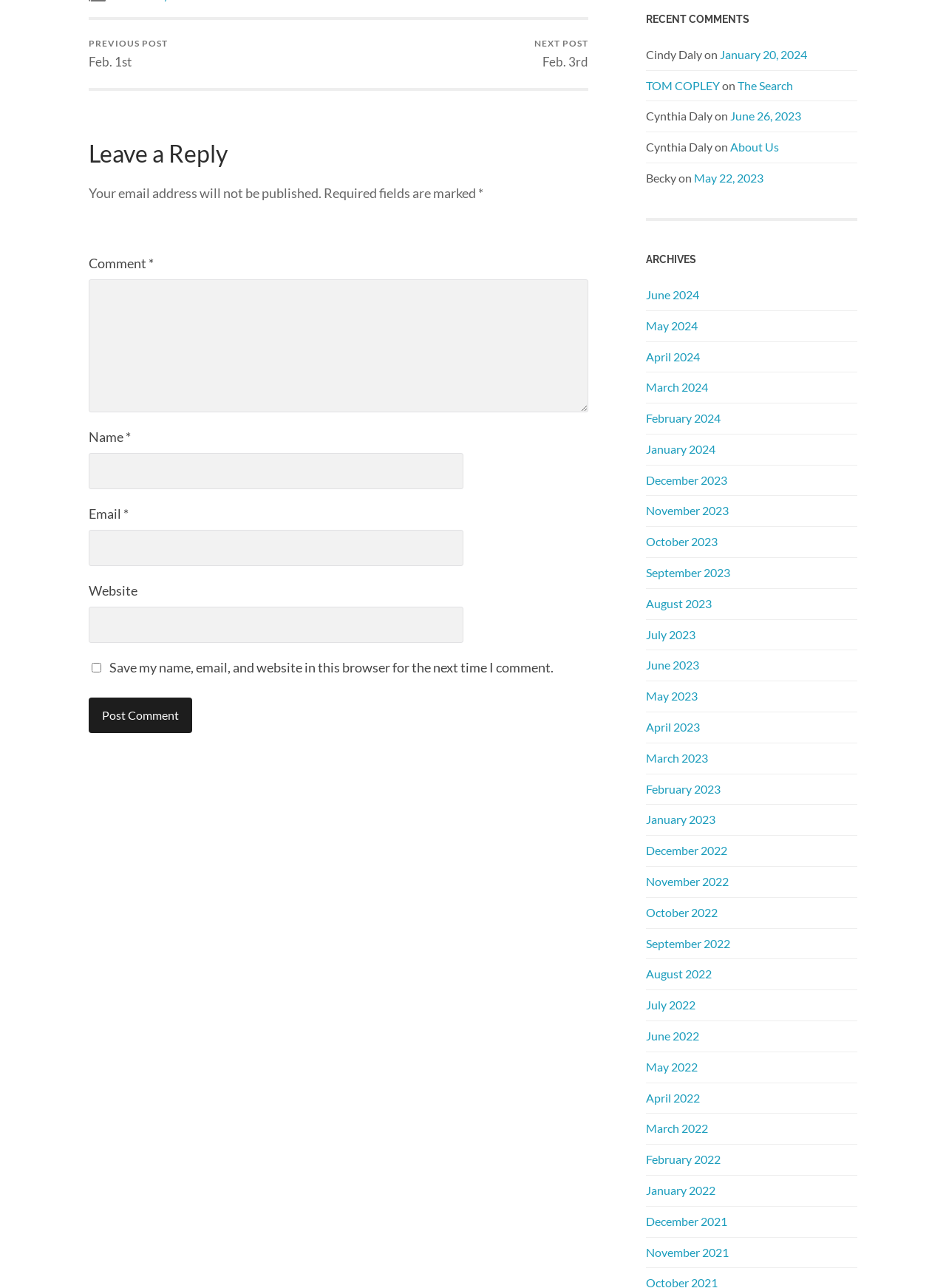Find the bounding box coordinates for the UI element whose description is: "April 2023". The coordinates should be four float numbers between 0 and 1, in the format [left, top, right, bottom].

[0.683, 0.559, 0.74, 0.57]